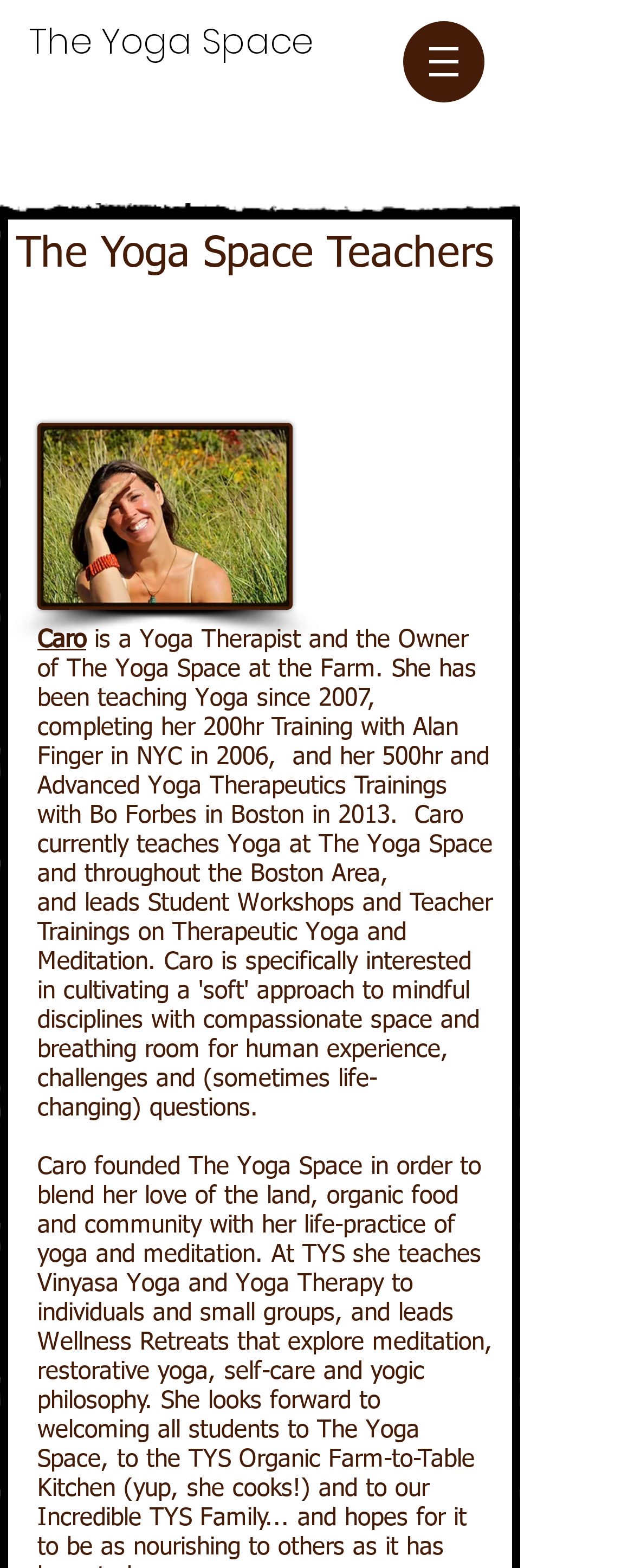How many elements are in the navigation section?
Using the visual information, respond with a single word or phrase.

1